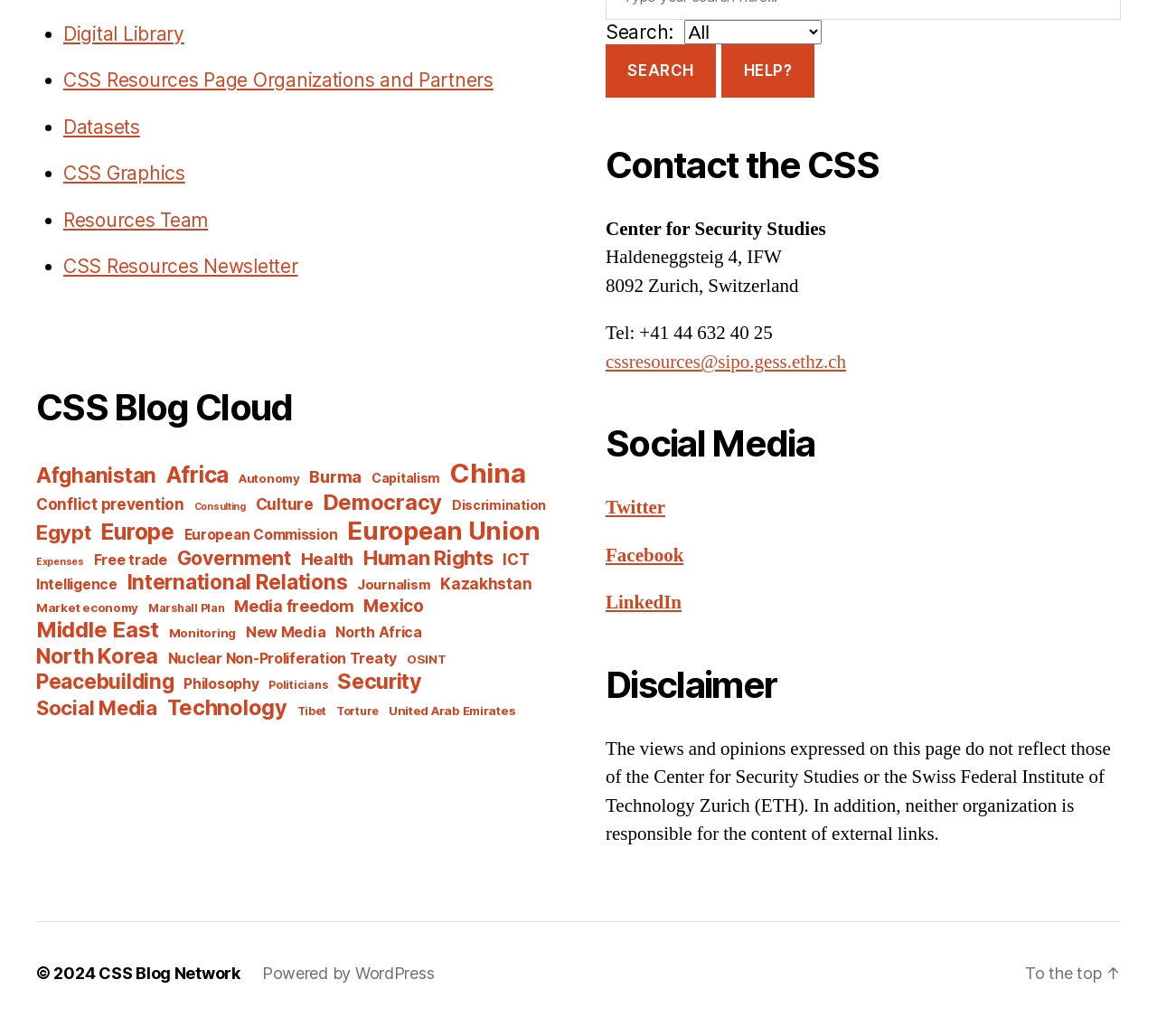Give a concise answer of one word or phrase to the question: 
What is the telephone number of the Center for Security Studies?

+41 44 632 40 25